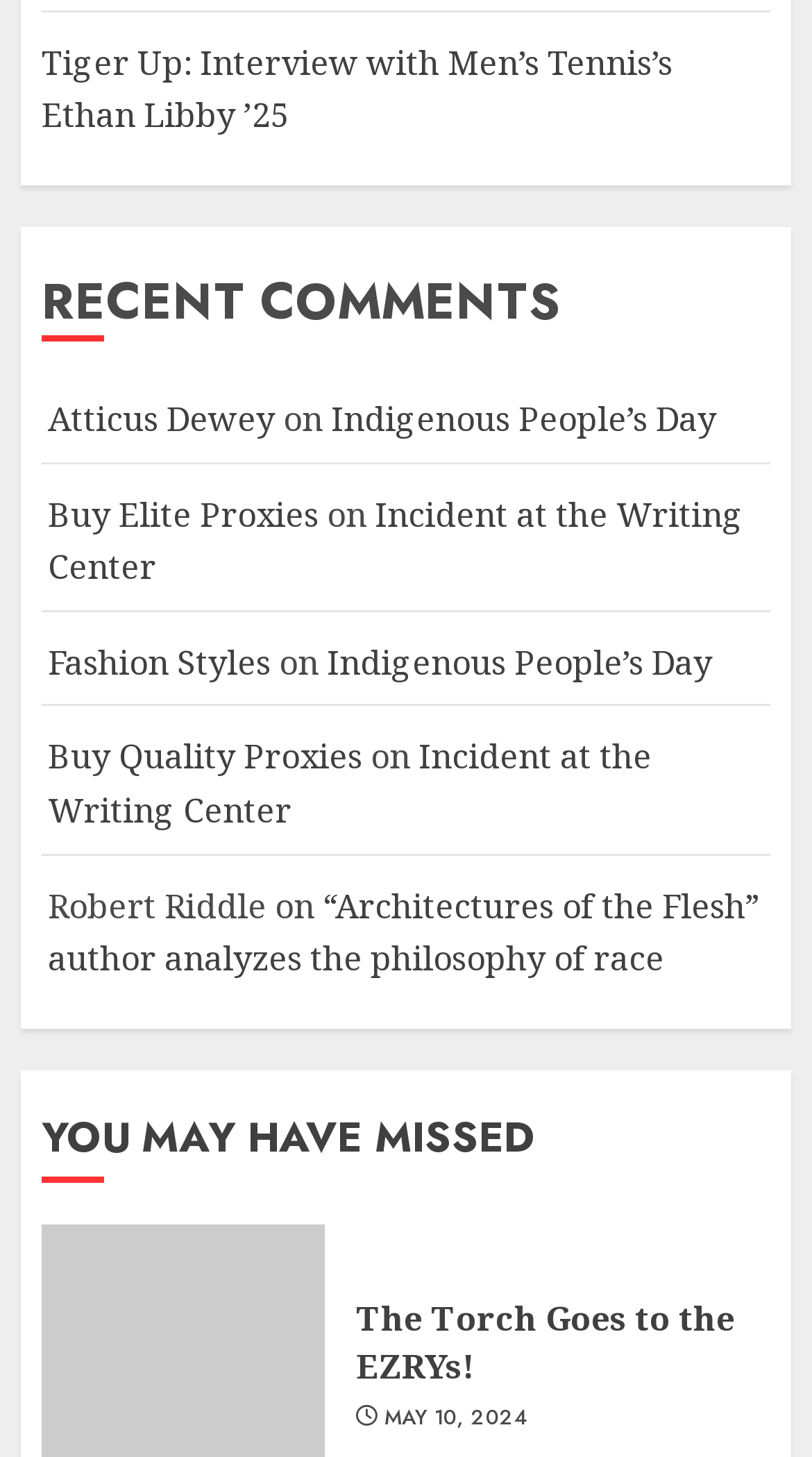Please determine the bounding box coordinates of the element to click in order to execute the following instruction: "Click on the link to Indigenous People’s Day". The coordinates should be four float numbers between 0 and 1, specified as [left, top, right, bottom].

[0.408, 0.272, 0.882, 0.305]